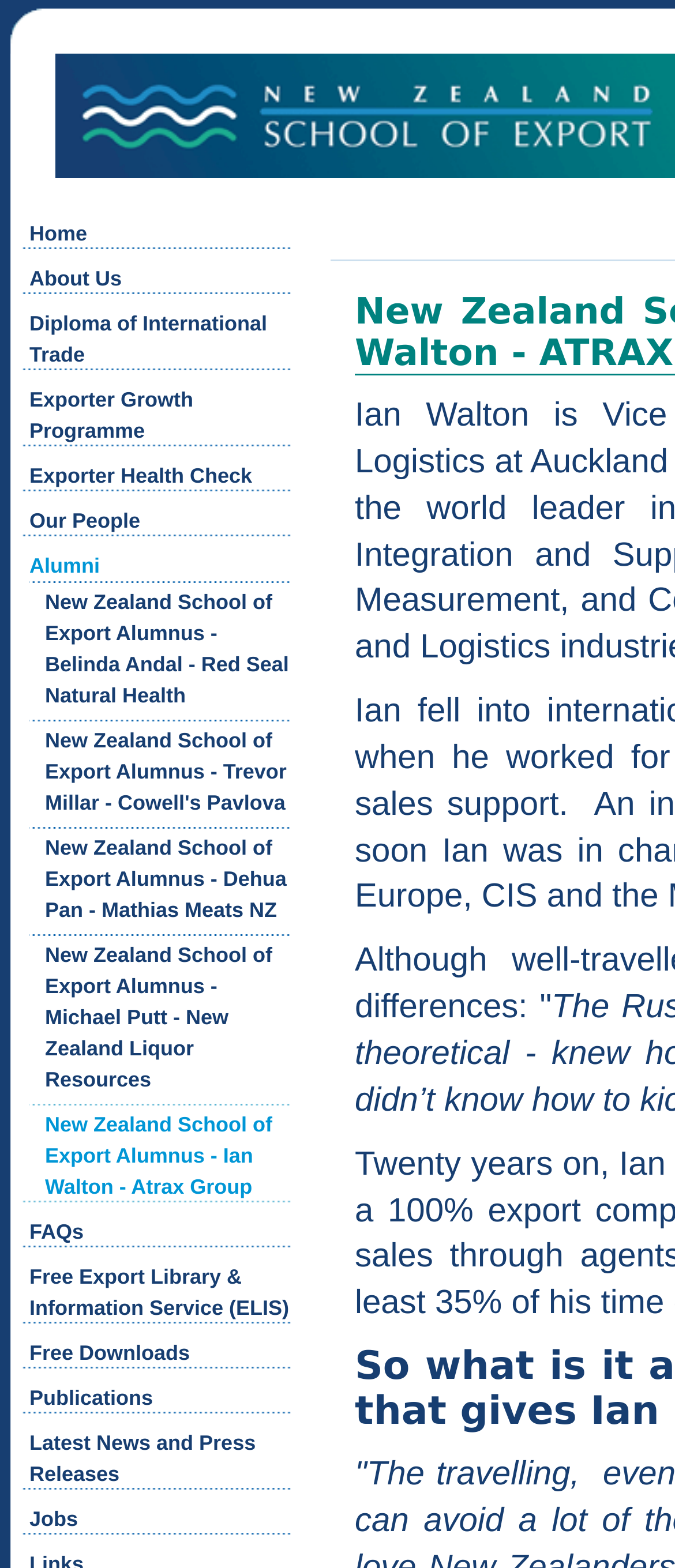Is there a link to 'Exporter Growth Programme' on the page?
Give a detailed response to the question by analyzing the screenshot.

I searched for the link 'Exporter Growth Programme' in the main navigation menu and found it, which has a bounding box coordinate of [0.044, 0.247, 0.286, 0.282].